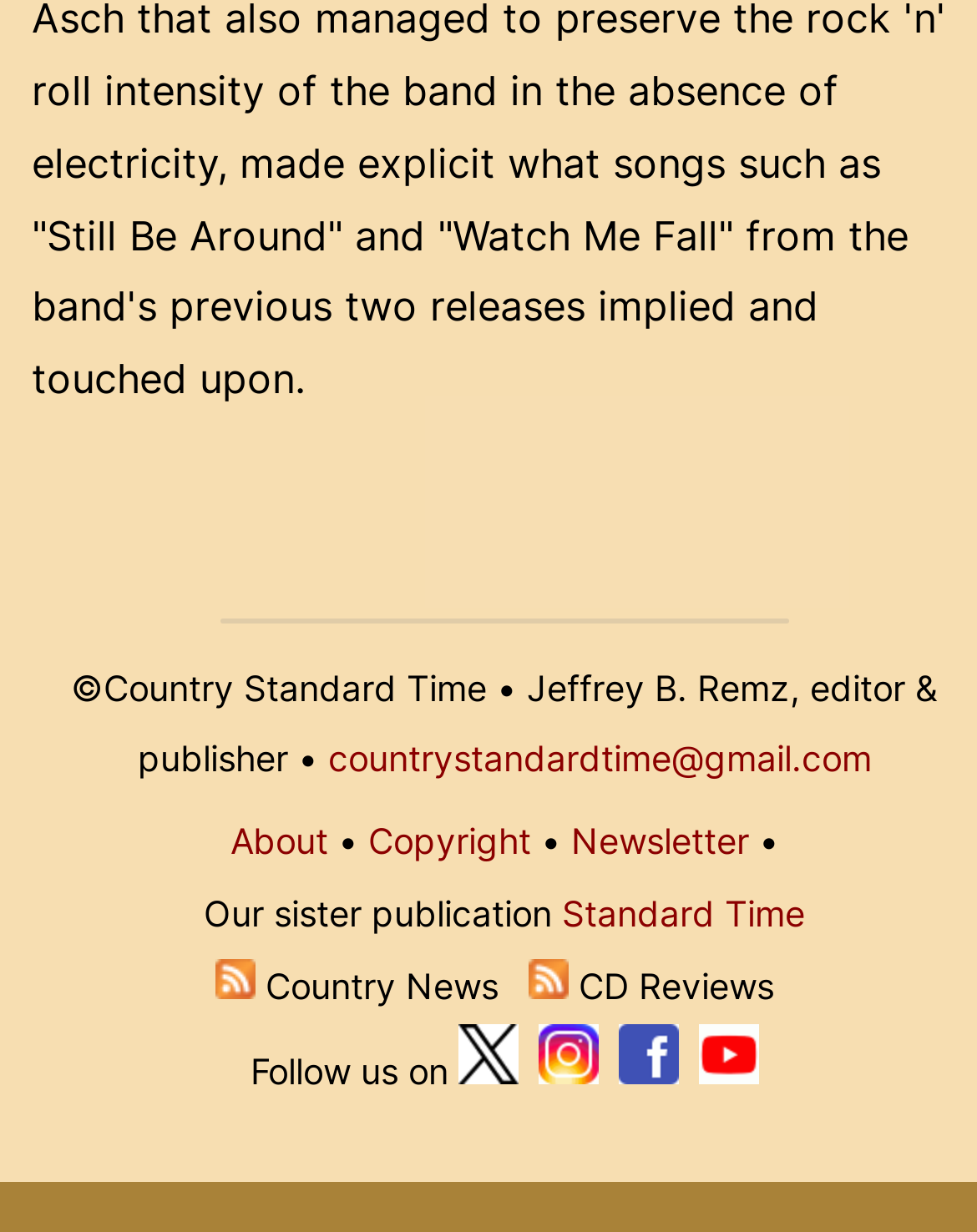Determine the bounding box coordinates for the clickable element to execute this instruction: "Subscribe to Country Music News". Provide the coordinates as four float numbers between 0 and 1, i.e., [left, top, right, bottom].

[0.22, 0.782, 0.261, 0.817]